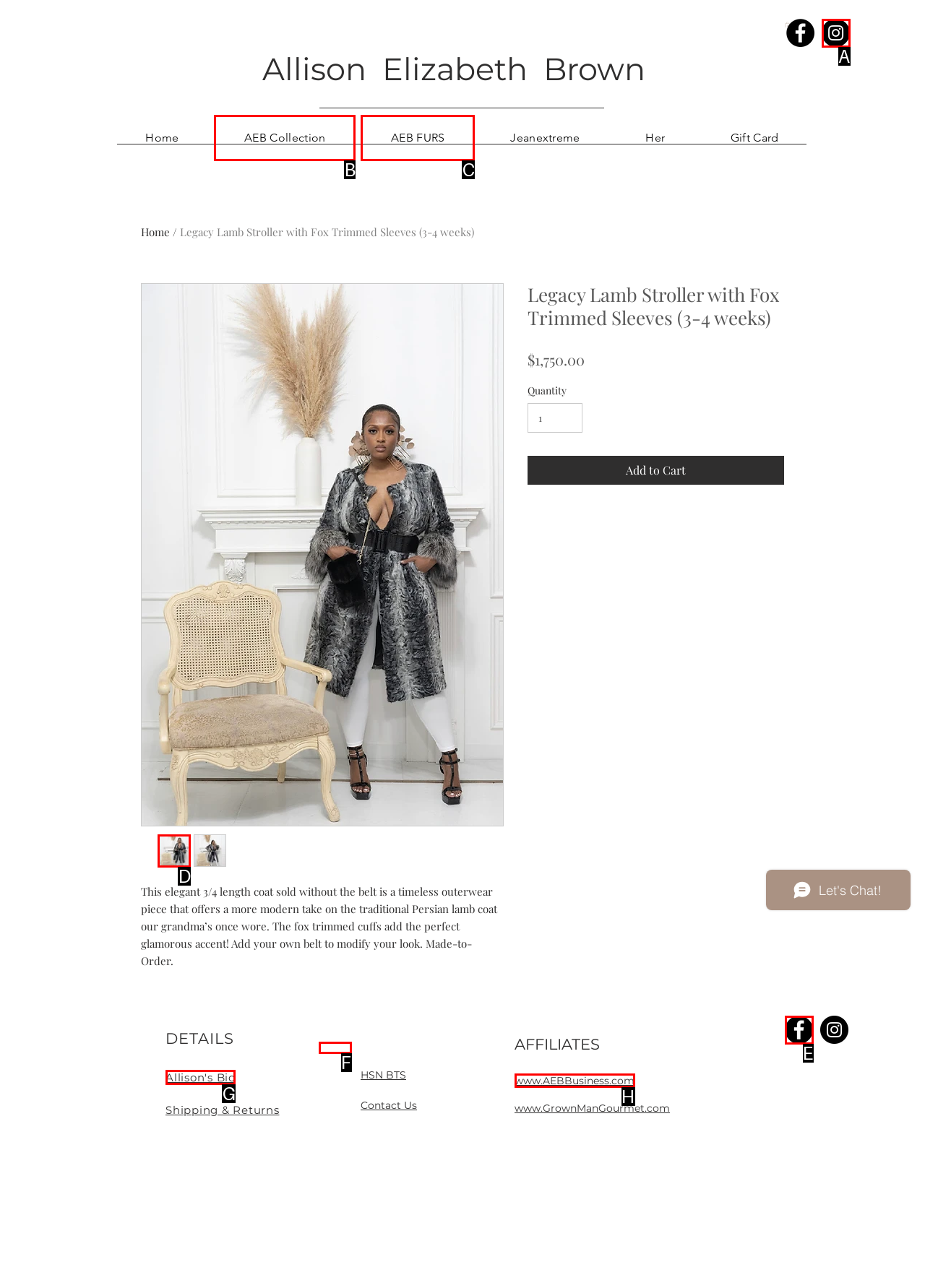Tell me which letter corresponds to the UI element that should be clicked to fulfill this instruction: Click the 'Contact' link
Answer using the letter of the chosen option directly.

F